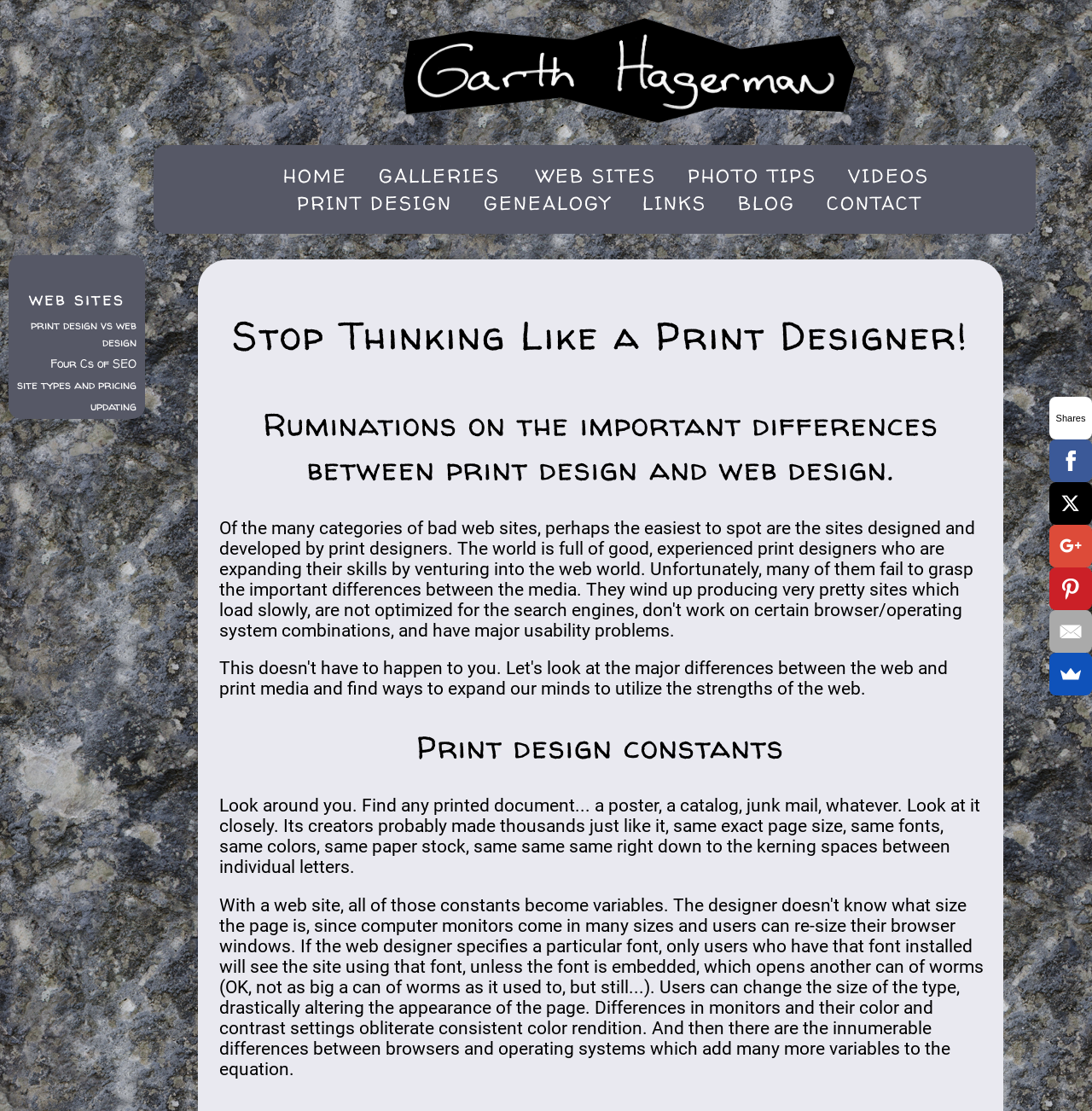Please provide a one-word or short phrase answer to the question:
What social media platforms are available for sharing?

Facebook, Google+, Pinterest, Email, SumoMe